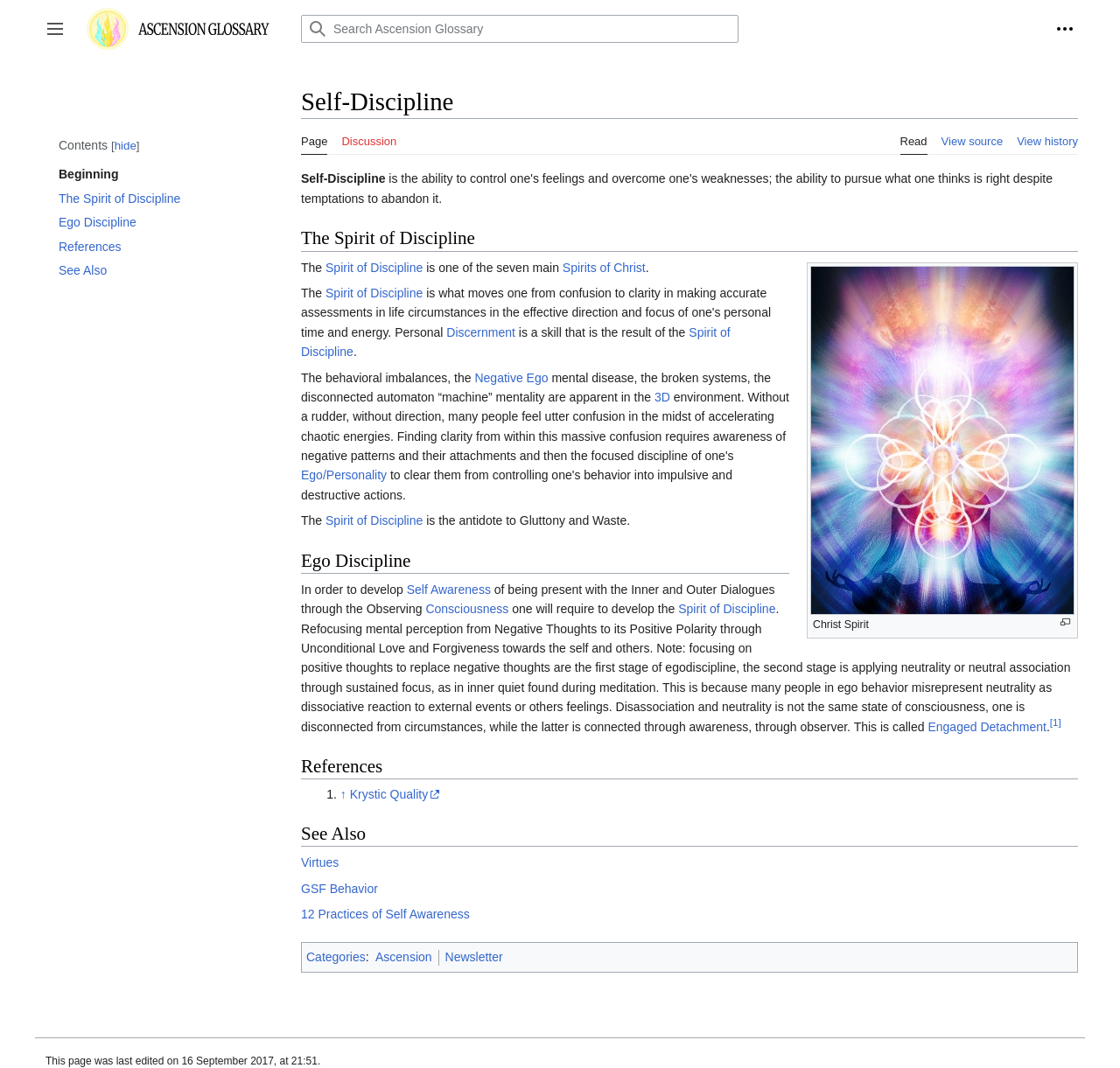Provide the bounding box coordinates of the UI element that matches the description: "Upgrade Your Bathroom".

None